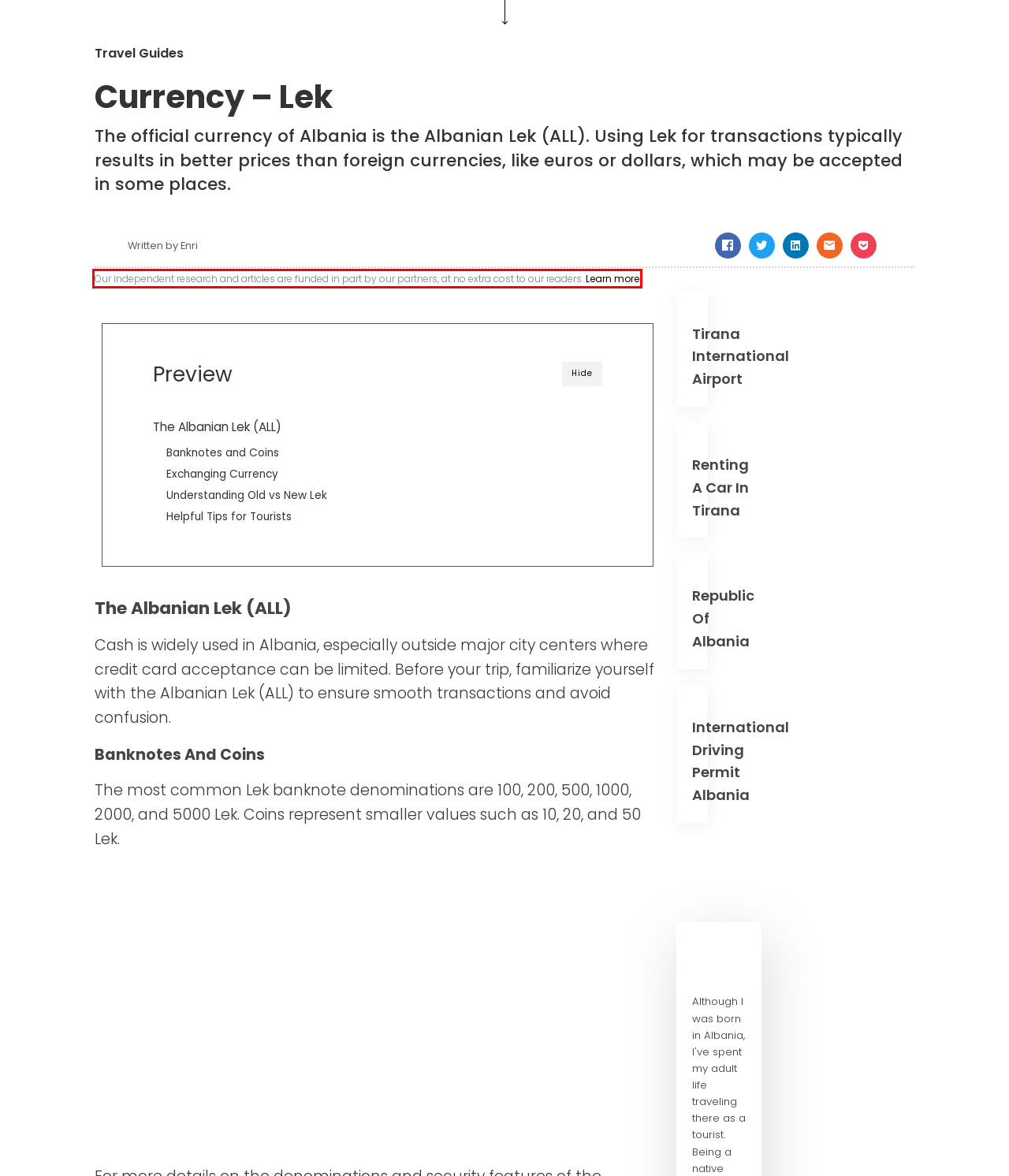With the given screenshot of a webpage, locate the red rectangle bounding box and extract the text content using OCR.

Our independent research and articles are funded in part by our partners, at no extra cost to our readers. Learn more